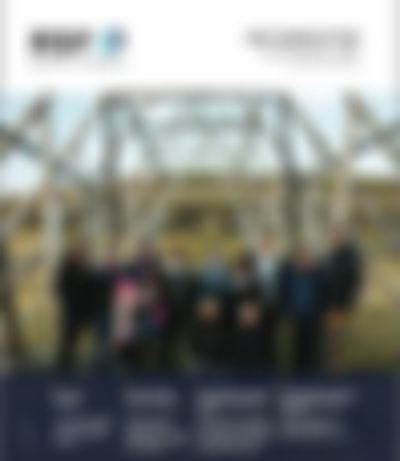What is the theme of the associated article? Observe the screenshot and provide a one-word or short phrase answer.

Empowering indigenous communities